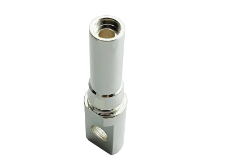What type of systems do oil valves ensure efficiency in?
Provide an in-depth and detailed answer to the question.

According to the caption, the oil valves, which the part is designed for, ensure efficient fluid dynamics in oil delivery systems, highlighting their importance in automotive applications.